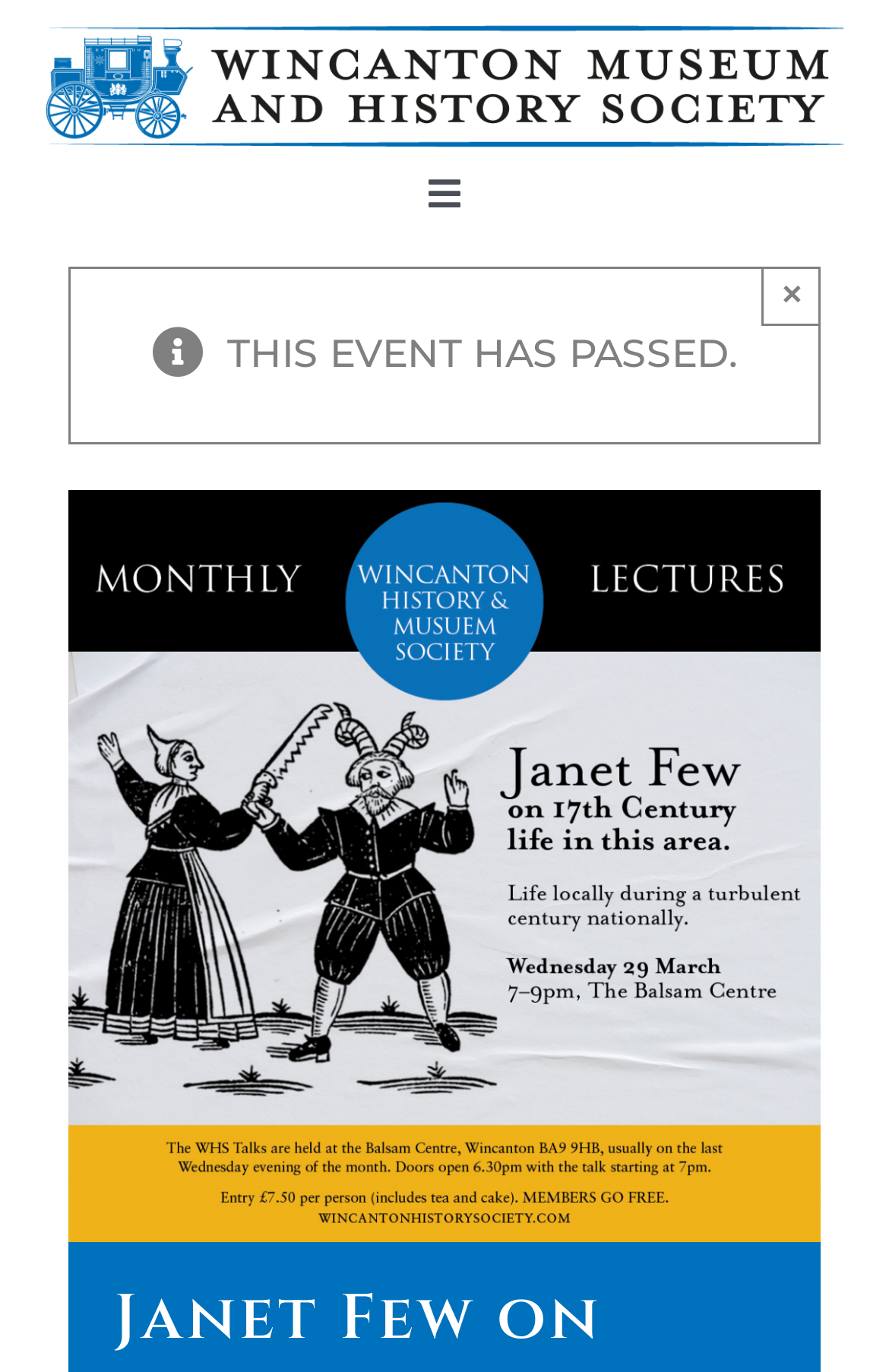What is the date of the event?
Please answer the question with as much detail as possible using the screenshot.

I found the answer by looking at the image at the bottom of the page, which has a text description of '29 March 2023'.